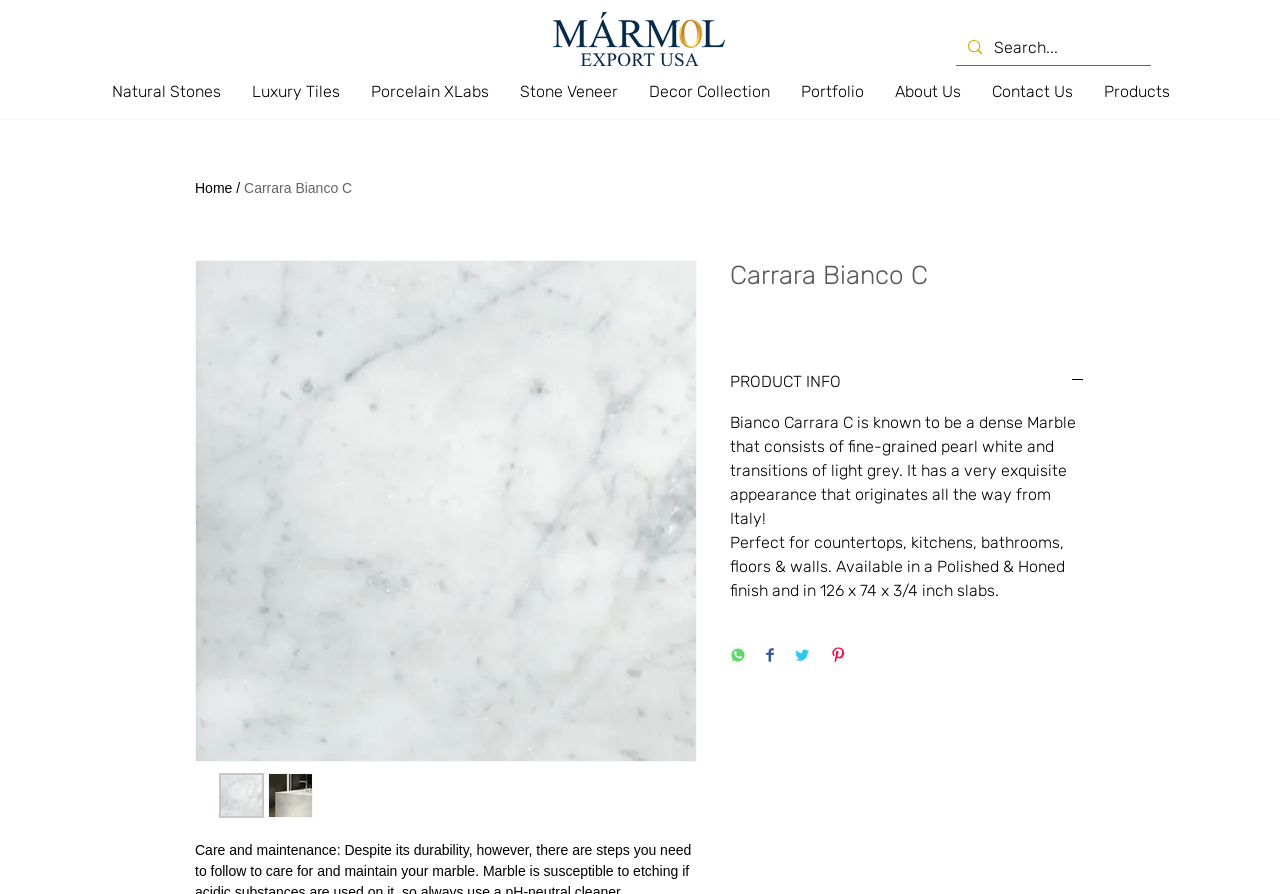Find the bounding box coordinates for the element described here: "aria-label="Search..." name="q" placeholder="Search..."".

[0.777, 0.032, 0.866, 0.075]